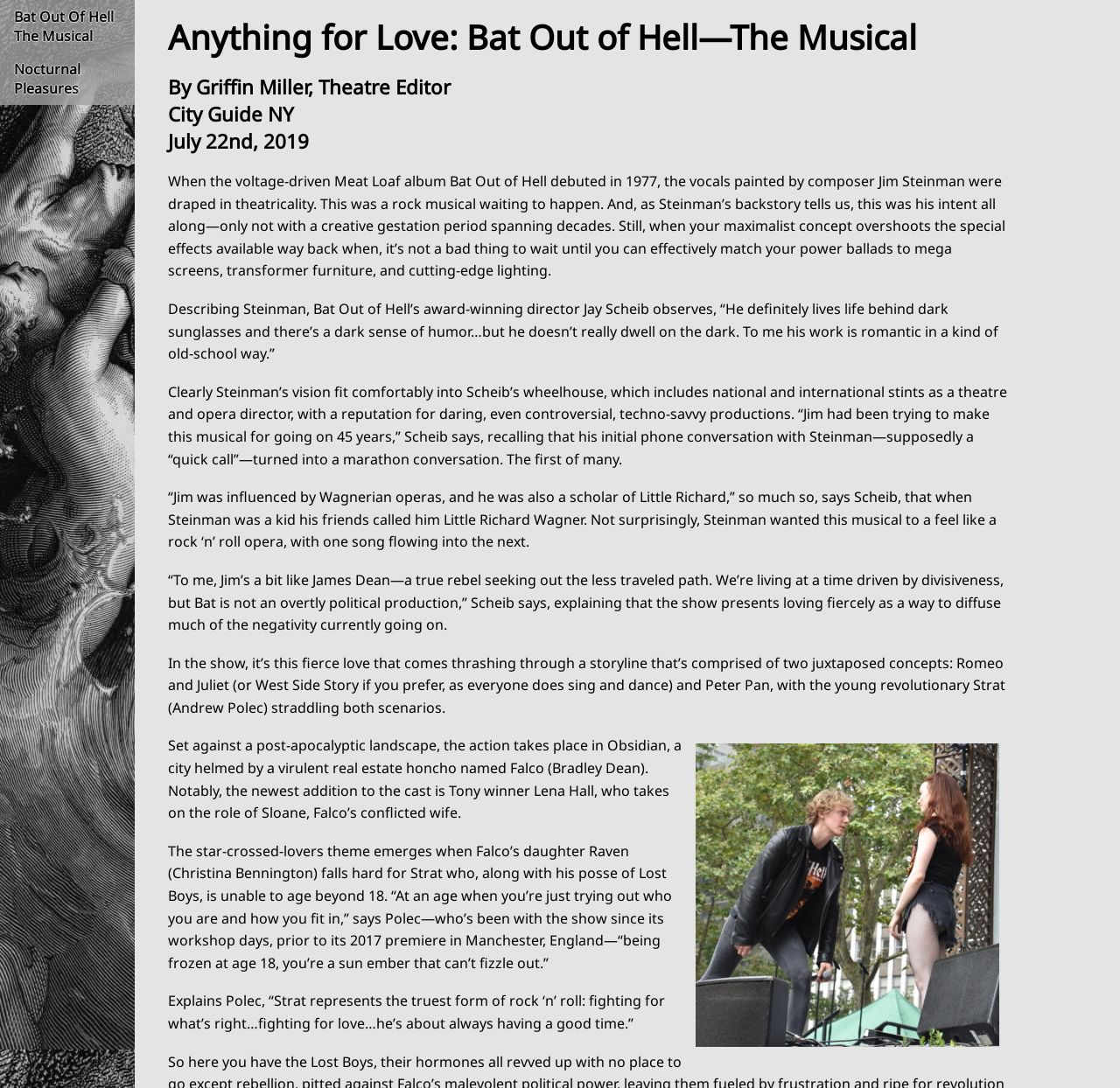Reply to the question with a single word or phrase:
What is the name of the city where the story takes place?

Obsidian